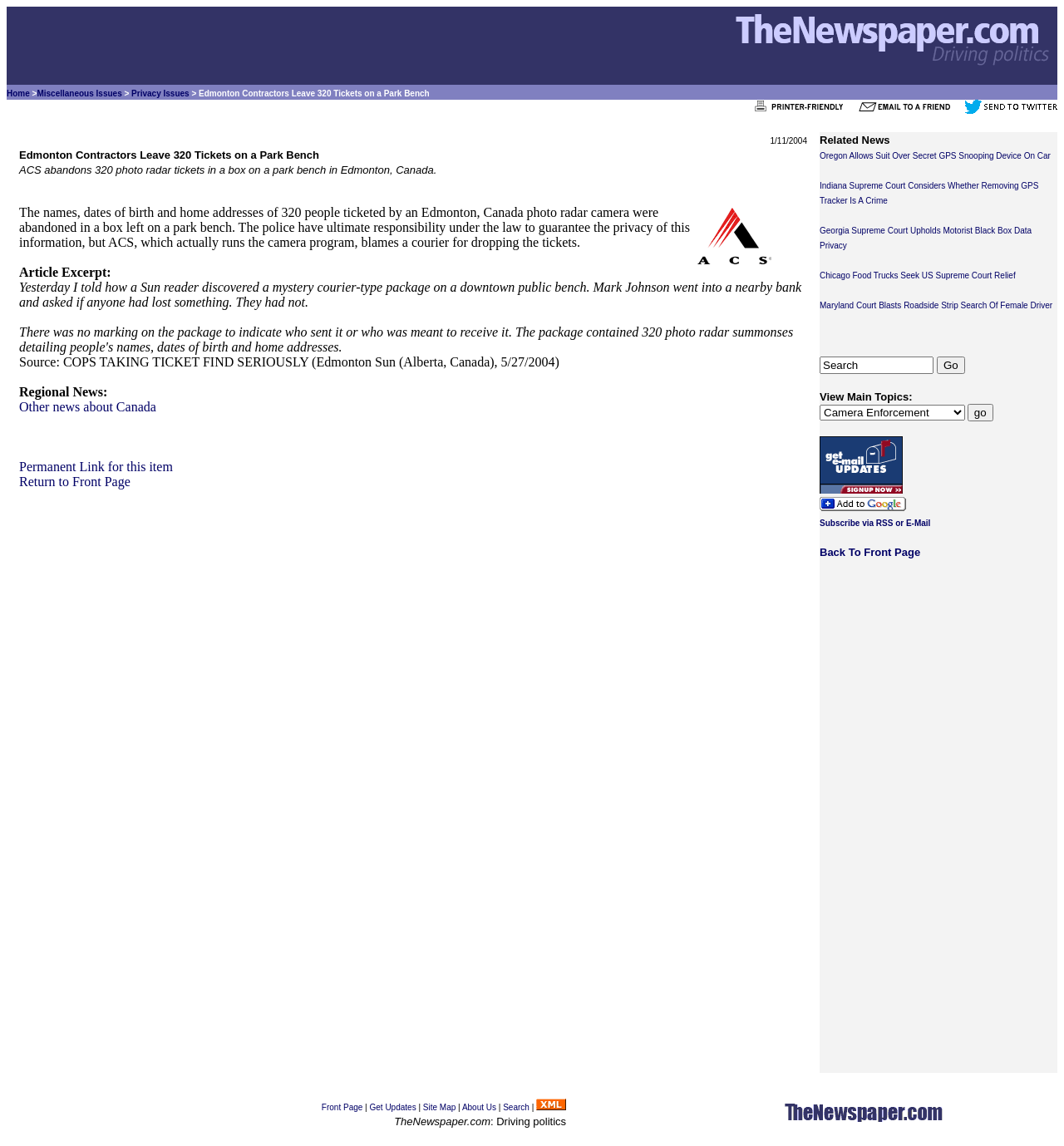Locate the bounding box coordinates of the UI element described by: "parent_node: Related News". The bounding box coordinates should consist of four float numbers between 0 and 1, i.e., [left, top, right, bottom].

[0.77, 0.421, 0.848, 0.433]